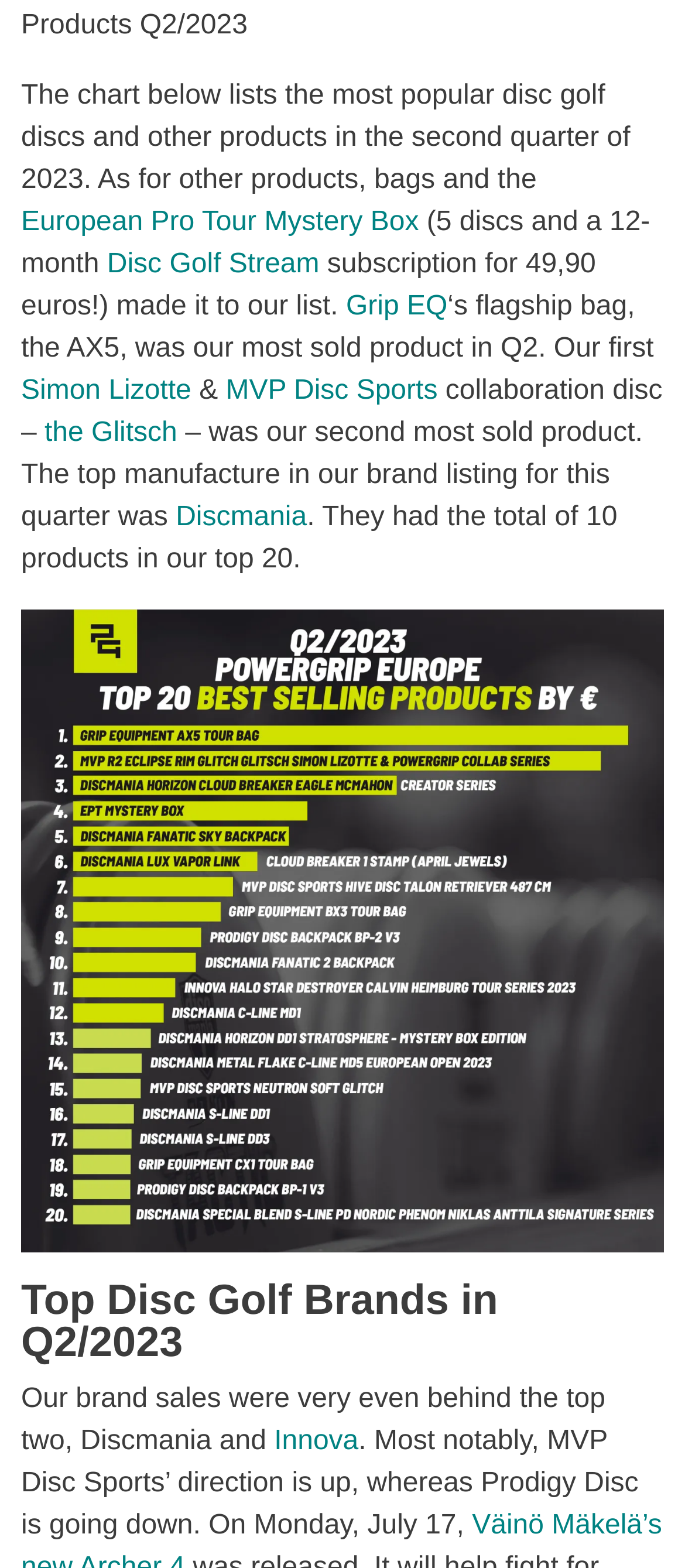What is the price of the Disc Golf Stream subscription?
Can you offer a detailed and complete answer to this question?

The text mentions that the Disc Golf Stream subscription costs 49,90 euros, which includes 5 discs and a 12-month subscription.